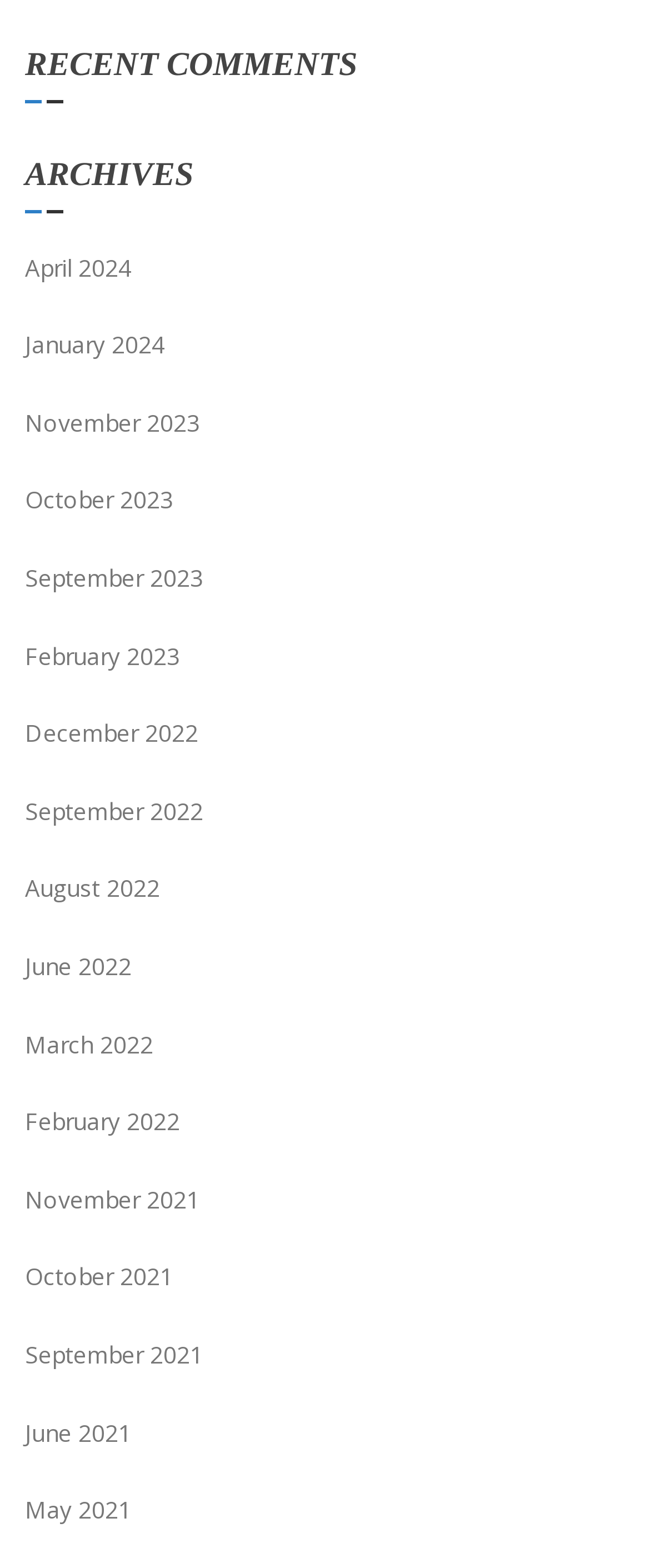Find the bounding box coordinates of the element to click in order to complete this instruction: "visit April 2024". The bounding box coordinates must be four float numbers between 0 and 1, denoted as [left, top, right, bottom].

[0.038, 0.146, 0.203, 0.196]